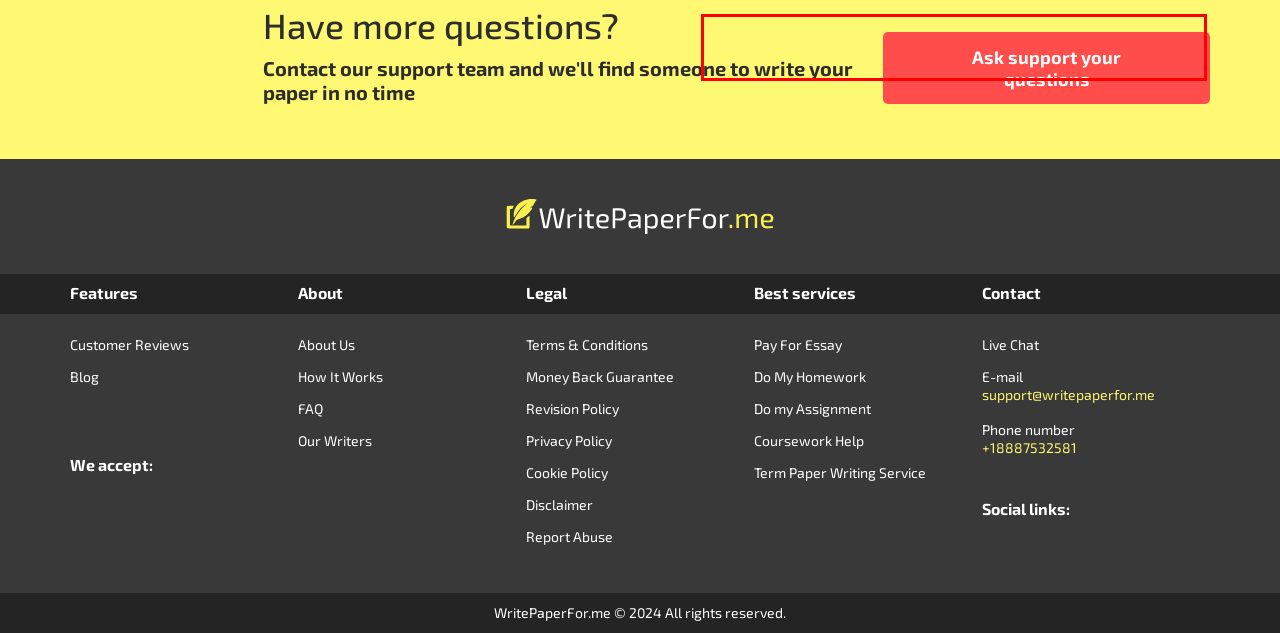View the screenshot of the webpage and identify the UI element surrounded by a red bounding box. Extract the text contained within this red bounding box.

Download the paper. Preview the final draft and approve it to download an editable file or request a revision with your comments and feedback on what you want your writer to change or improve.